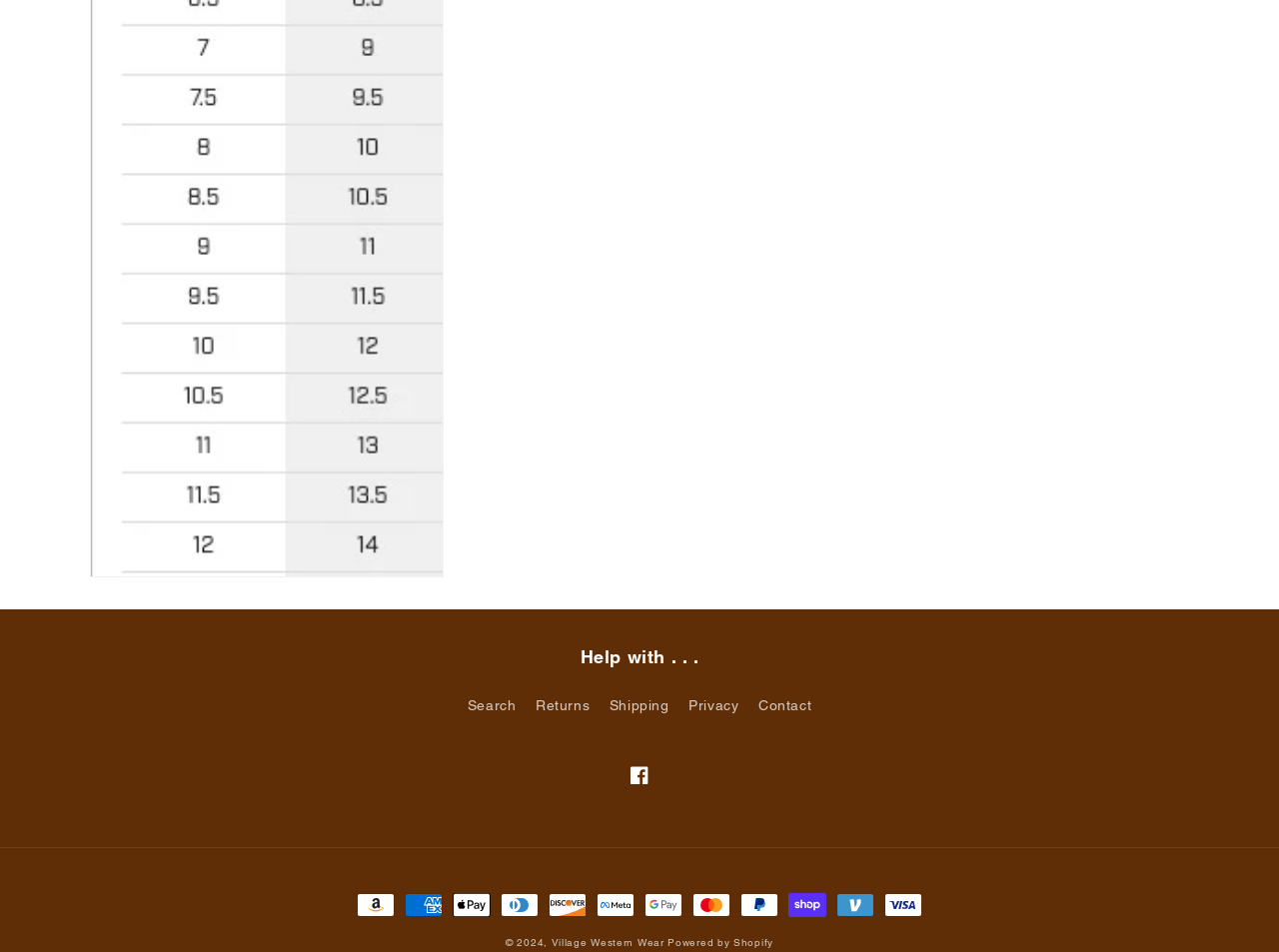Is there a search function?
Using the visual information, reply with a single word or short phrase.

Yes